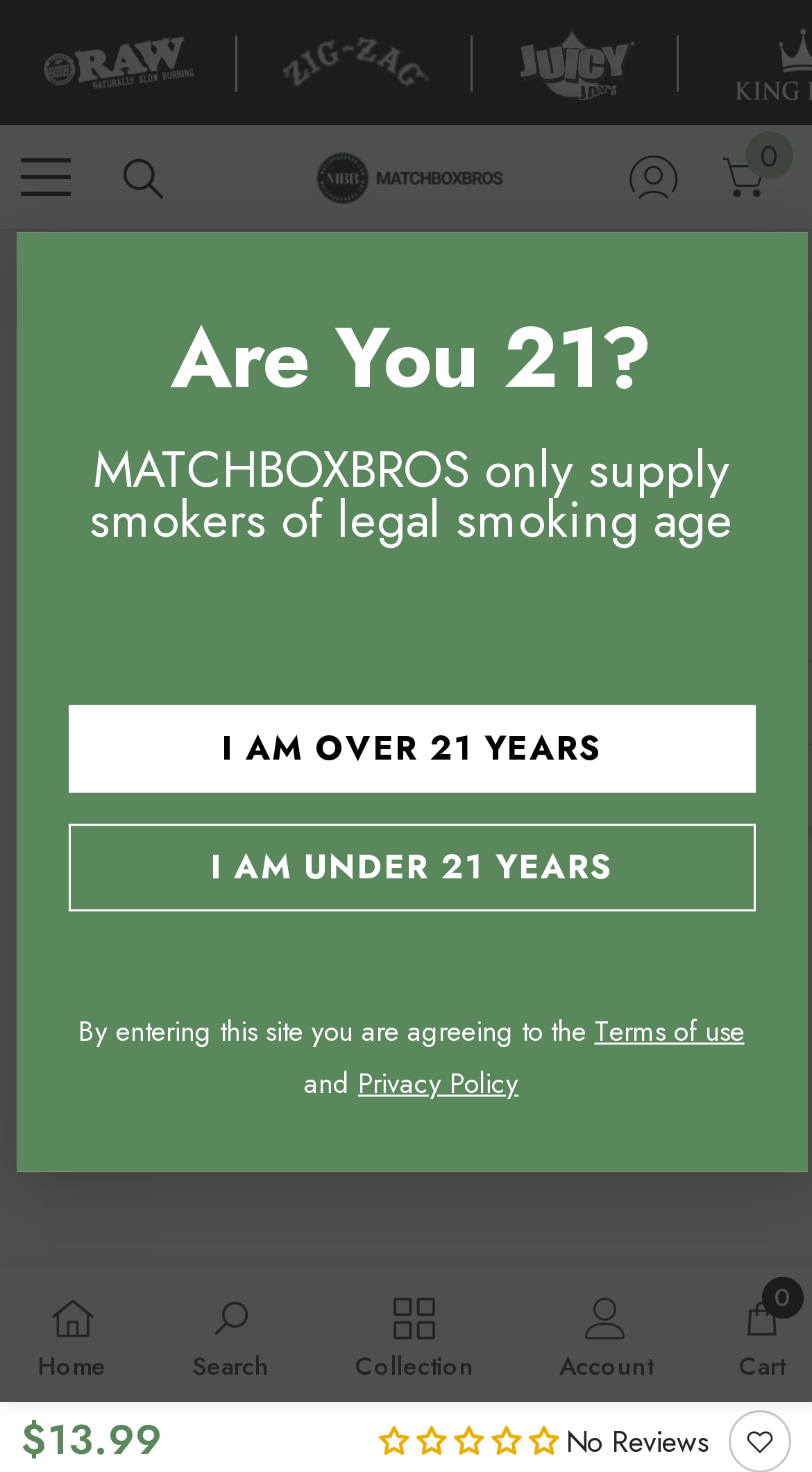Please find the bounding box coordinates of the section that needs to be clicked to achieve this instruction: "Open the menu".

[0.026, 0.103, 0.087, 0.137]